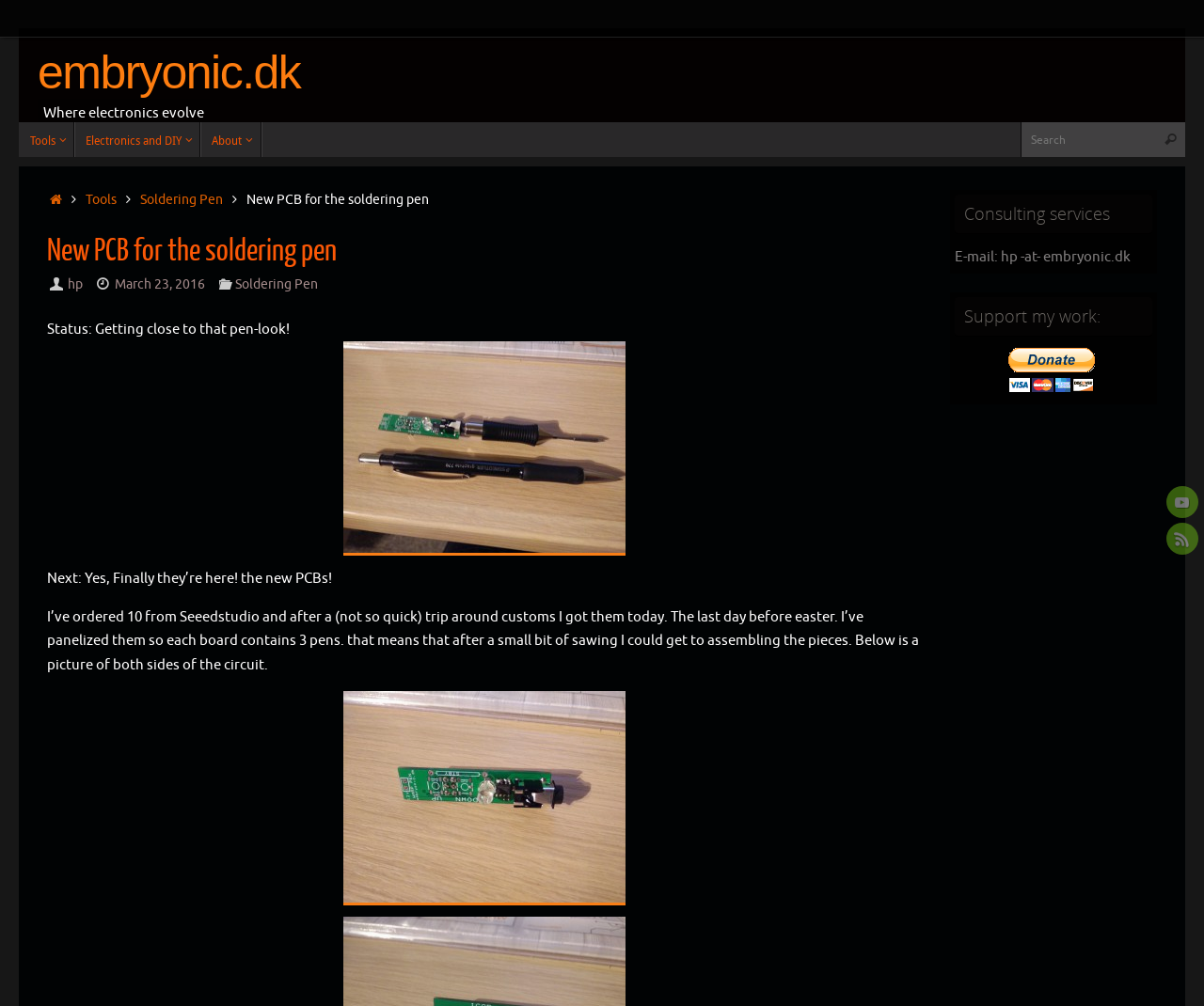Extract the main heading from the webpage content.

New PCB for the soldering pen